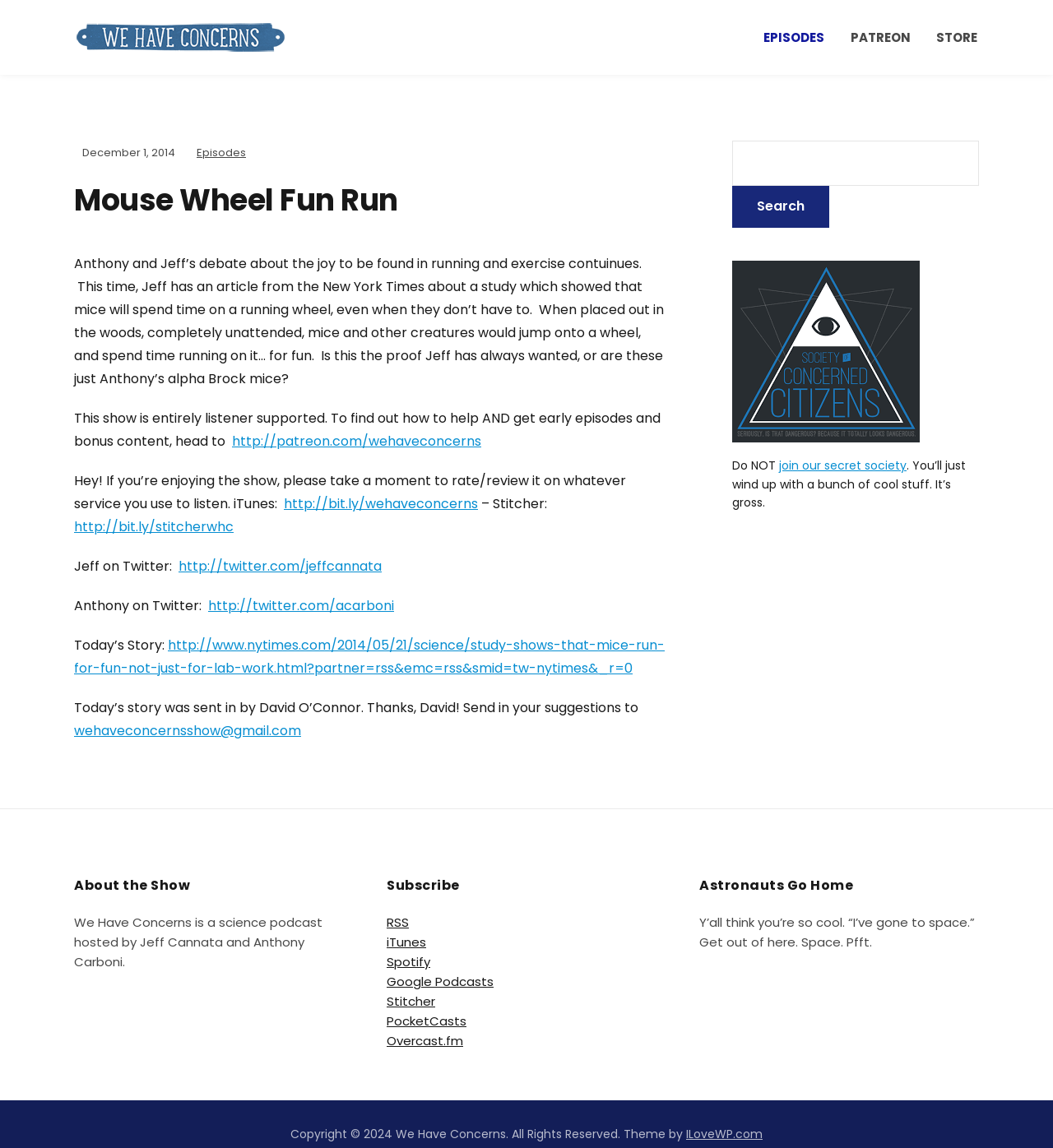Locate the primary headline on the webpage and provide its text.

Mouse Wheel Fun Run